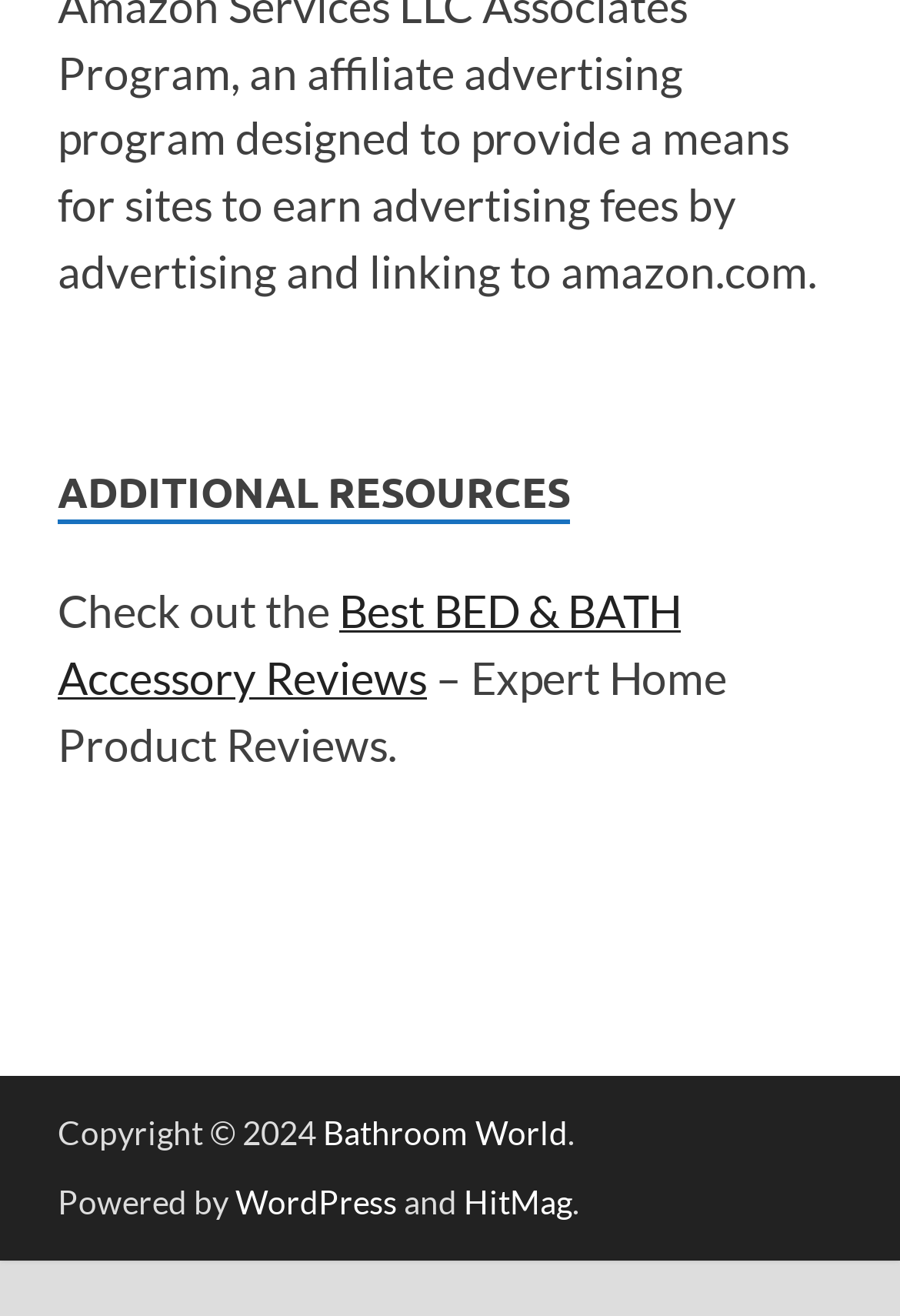Determine the bounding box coordinates for the UI element with the following description: "Bathroom World". The coordinates should be four float numbers between 0 and 1, represented as [left, top, right, bottom].

[0.359, 0.846, 0.631, 0.876]